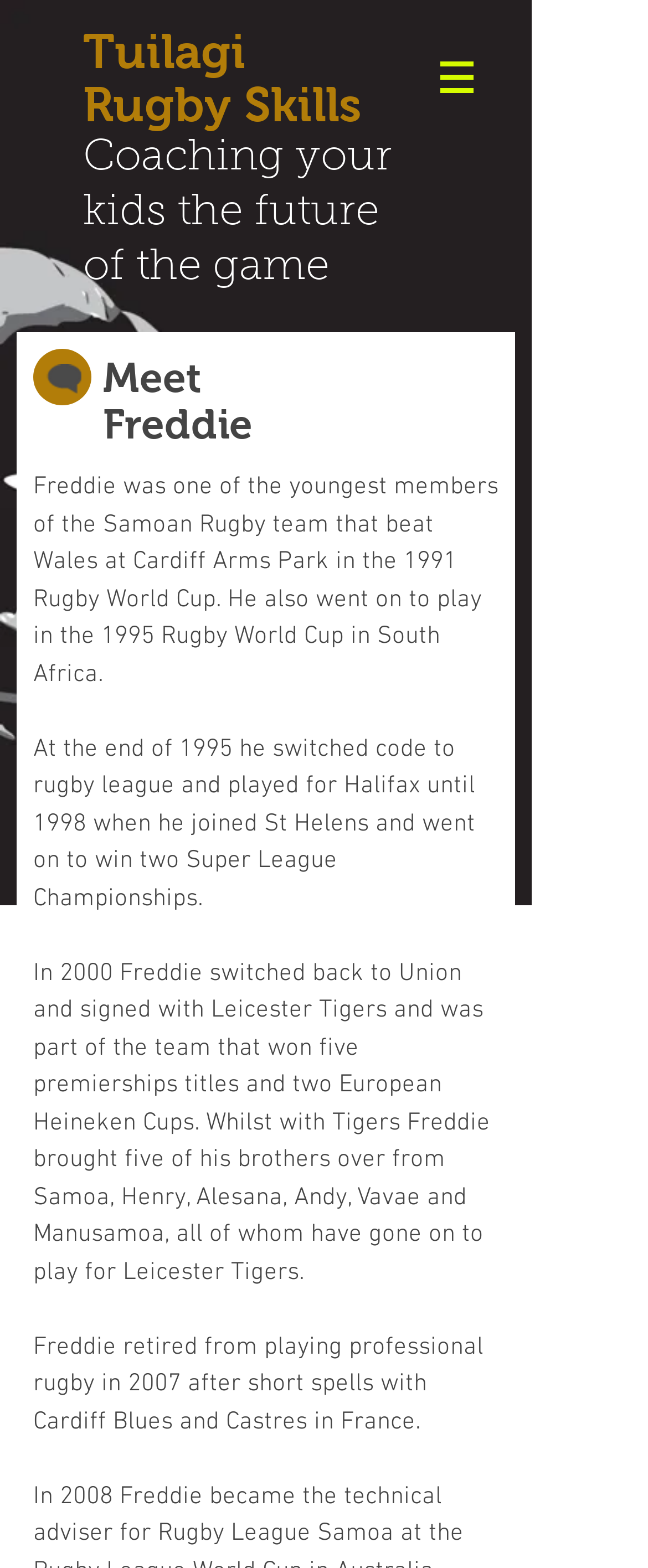Deliver a detailed narrative of the webpage's visual and textual elements.

The webpage is about Freddie Tuilagi, a former rugby player. At the top, there is a heading that reads "Tuilagi Rugby Skills Coaching your kids the future of the game", which is also a link. Below this heading, there is a small non-descriptive text element. 

To the right of the top heading, there is a navigation menu labeled "Site" with a button that has a popup menu. The button is accompanied by a small image.

Further down, there is a section with a heading "Meet Freddie". Below this heading, there are three paragraphs of text that describe Freddie's rugby career, including his achievements and teams he played for. The text is positioned to the left of the page, with the paragraphs stacked vertically.